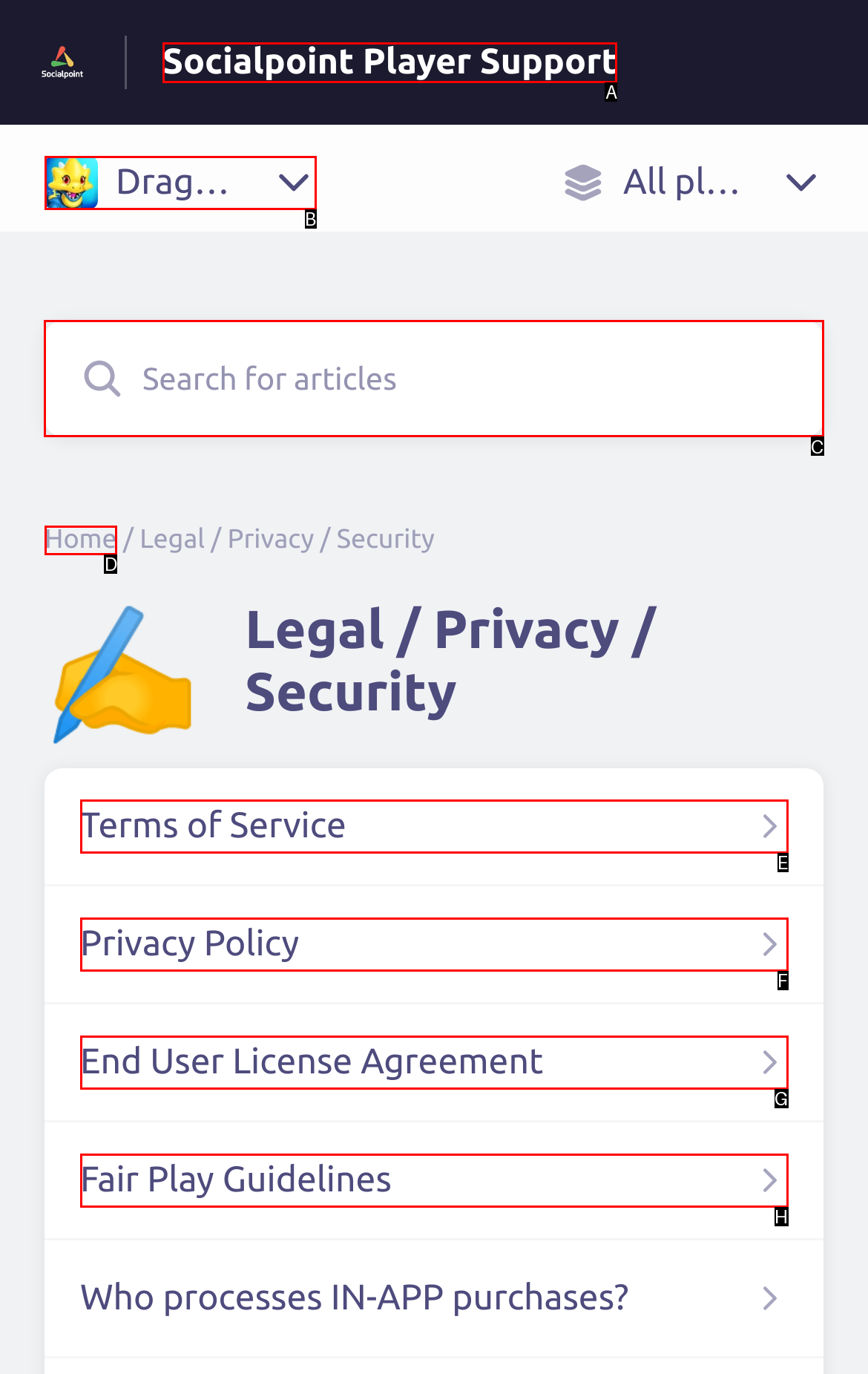Out of the given choices, which letter corresponds to the UI element required to Search for articles? Answer with the letter.

C